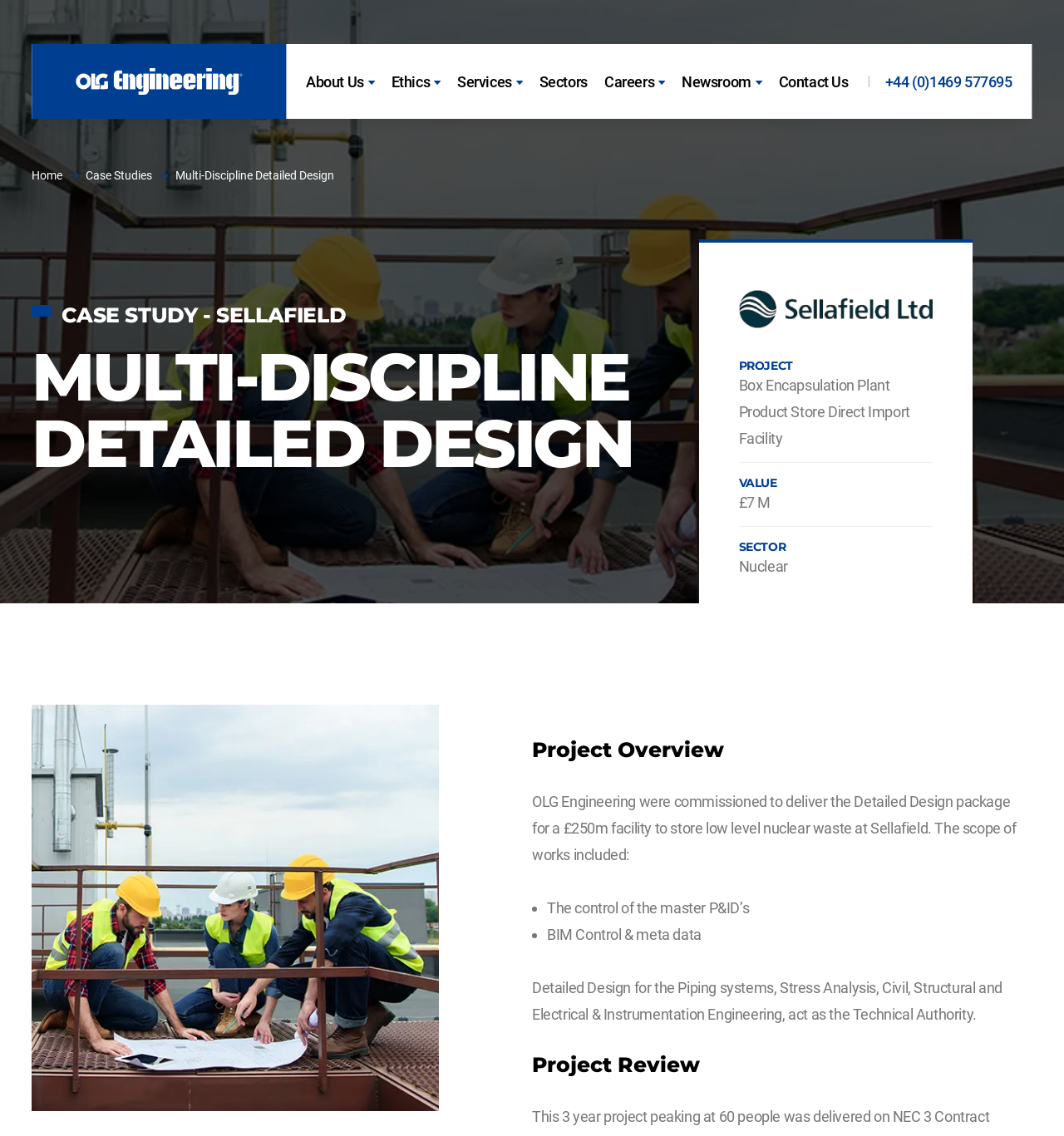What is the role of OLG Engineering in the project?
Look at the screenshot and give a one-word or phrase answer.

Technical Authority